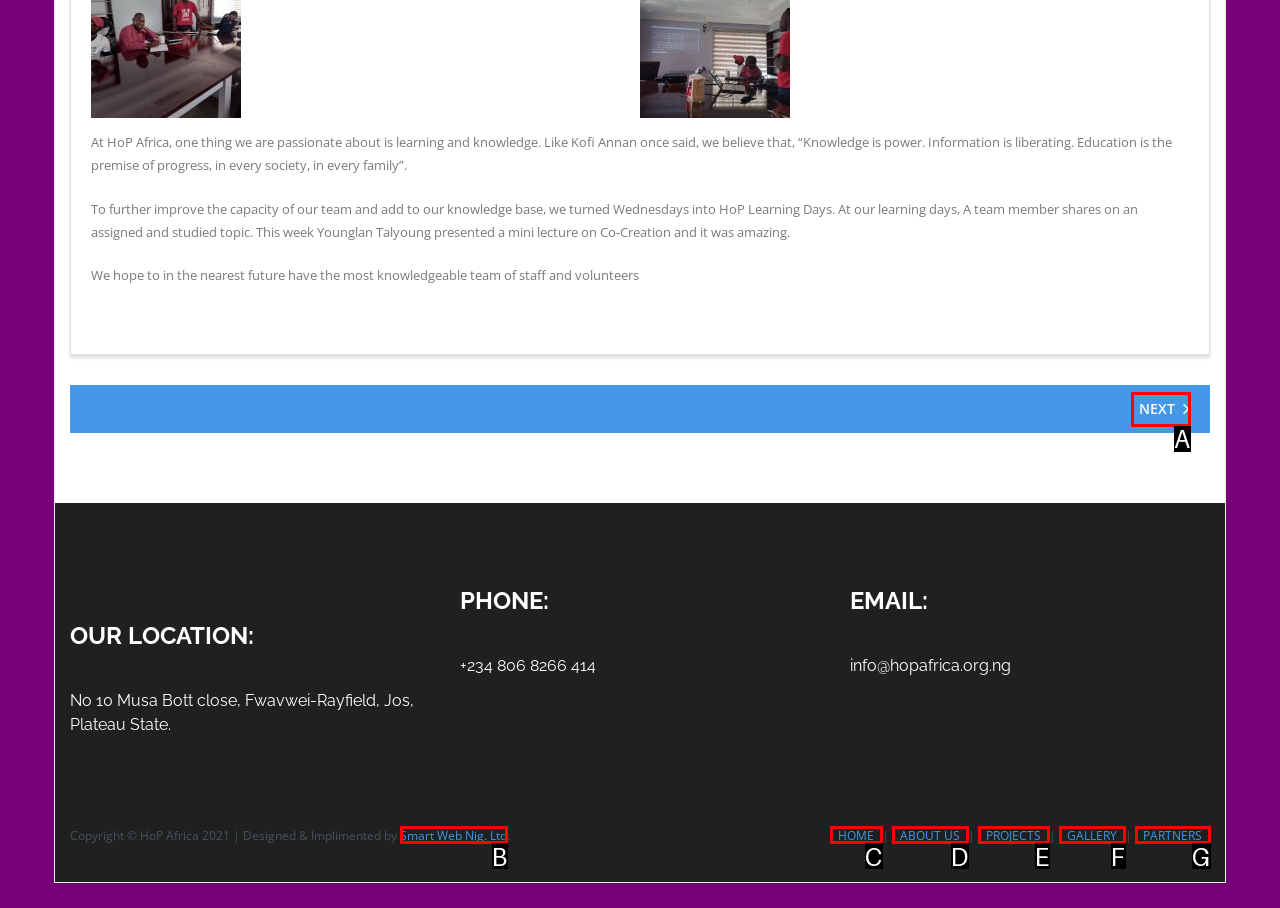Identify the UI element that best fits the description: Next
Respond with the letter representing the correct option.

A